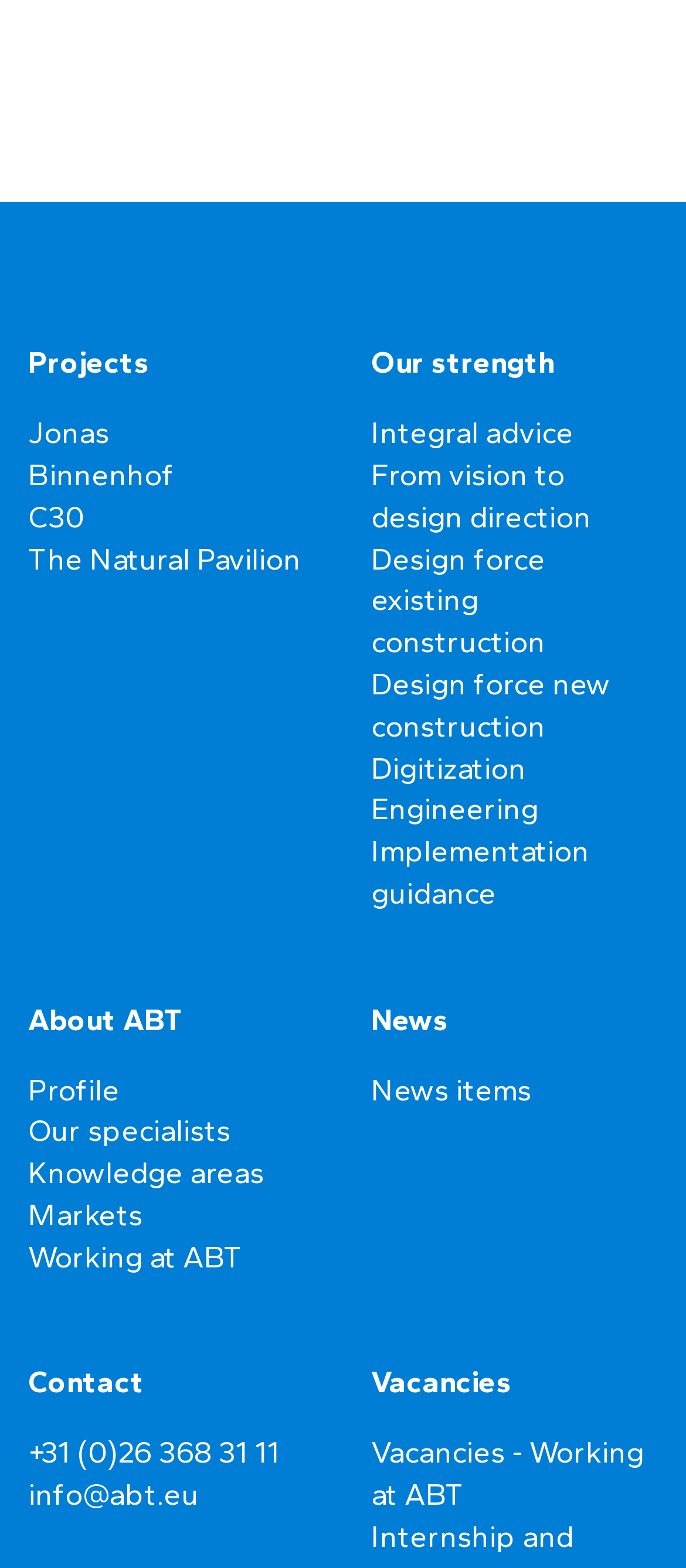Could you find the bounding box coordinates of the clickable area to complete this instruction: "Read about Charley Meyer"?

[0.041, 0.027, 0.377, 0.059]